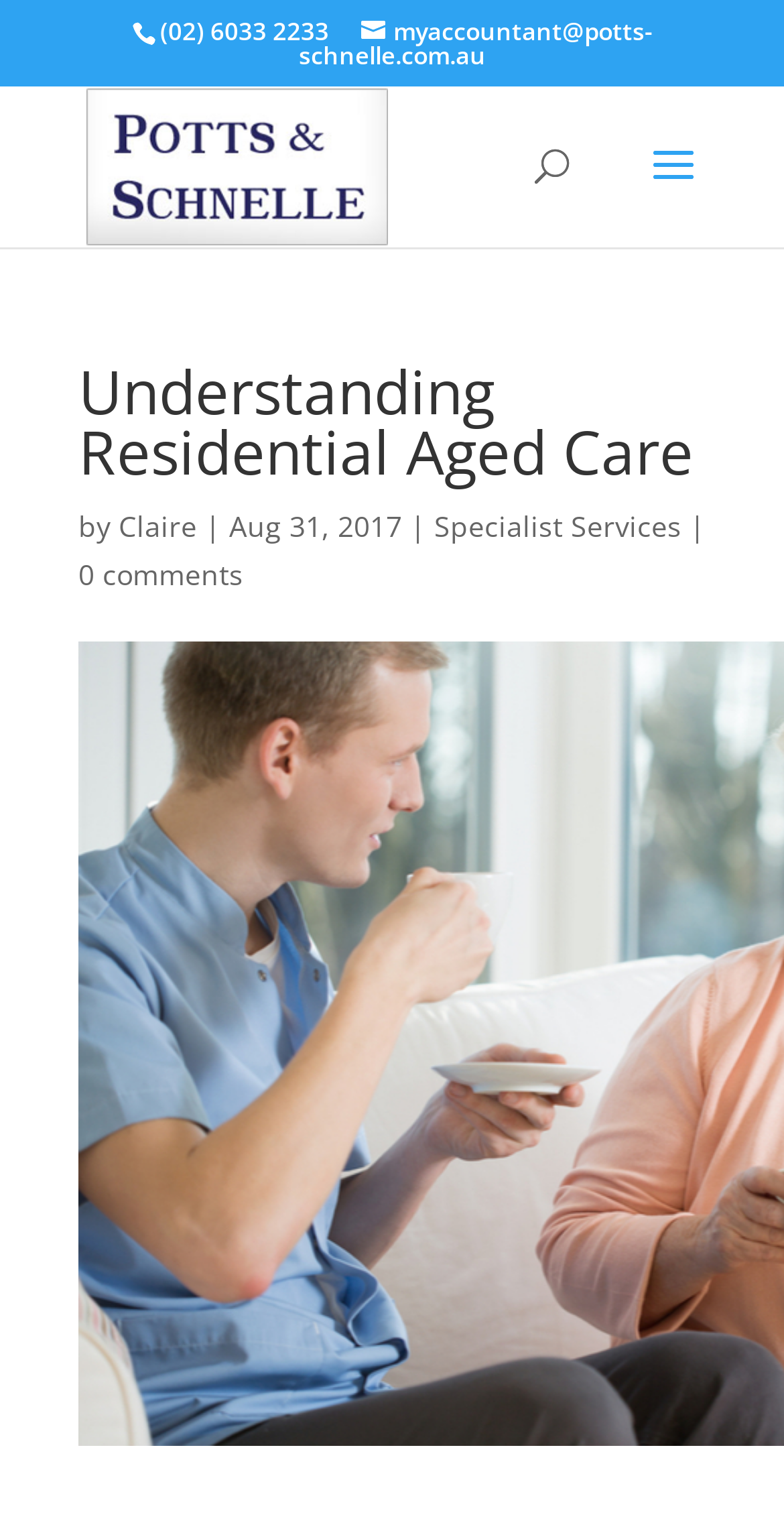Extract the primary heading text from the webpage.

Understanding Residential Aged Care